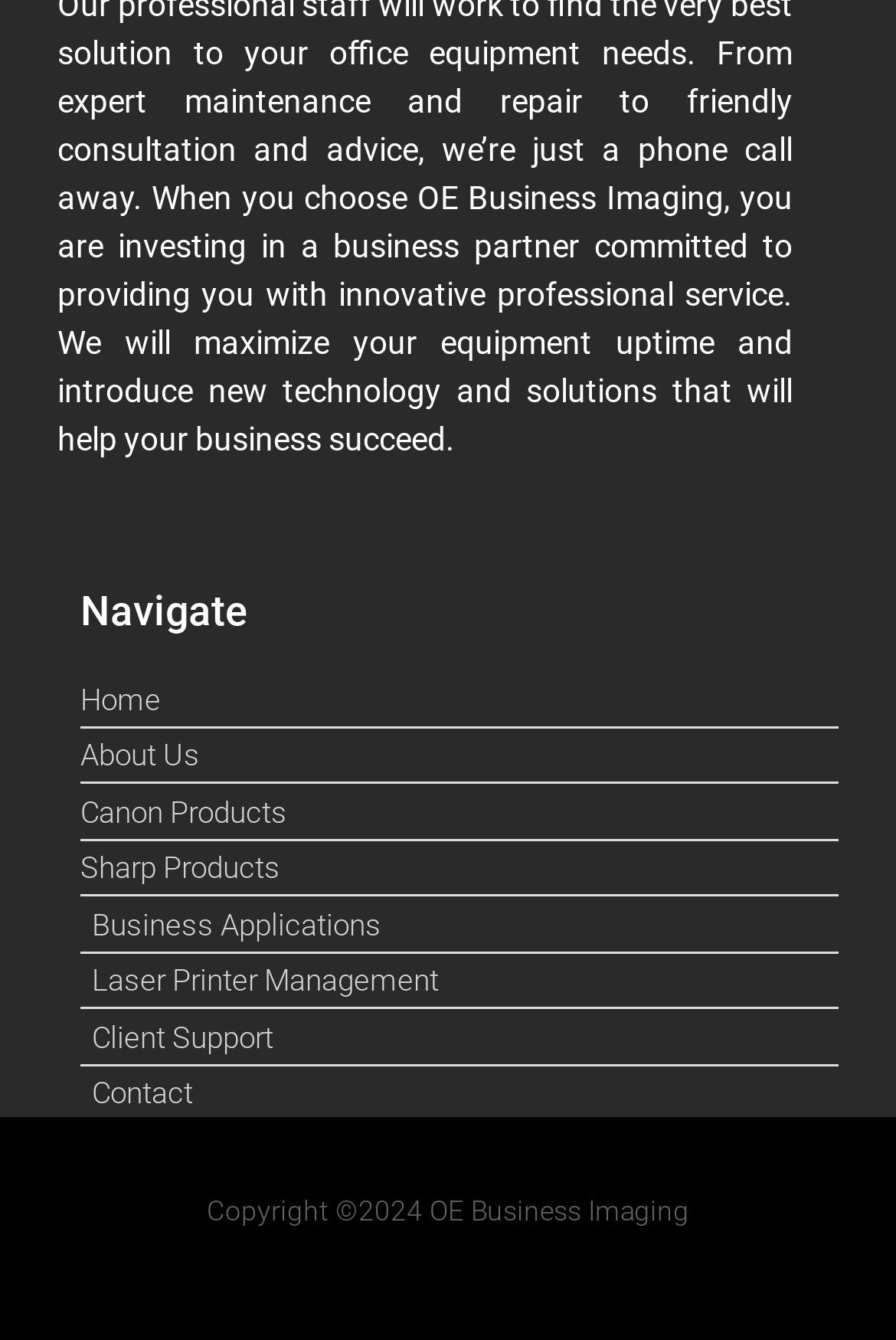What is the first menu item?
Look at the image and respond with a one-word or short-phrase answer.

Home